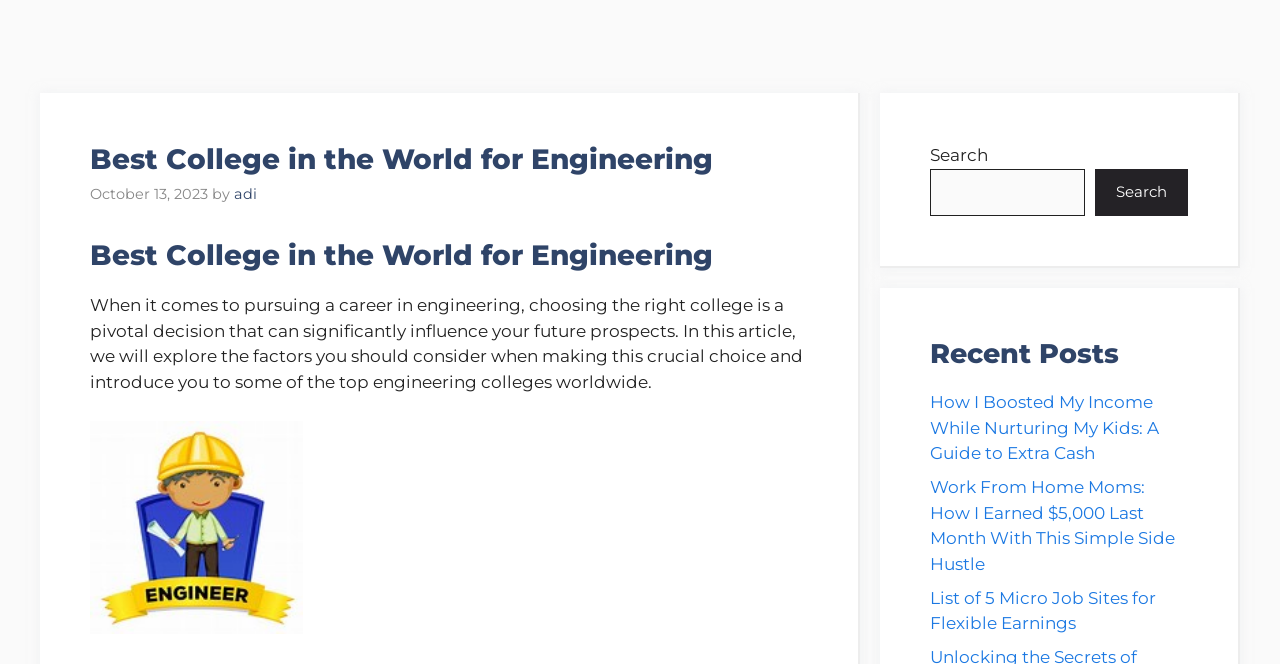Generate a detailed explanation of the webpage's features and information.

The webpage is about the best college in the world for engineering, specifically discussing factors to consider when choosing an engineering college. 

At the top, there is a heading "Alumni Success Stories" followed by a paragraph explaining how researching the success stories of a college's alumni can provide insights into the quality of education and opportunities offered. 

Below this, there is a heading "Internship and Research Opportunities" followed by a paragraph highlighting the importance of colleges that offer internships and research opportunities in providing valuable practical experience during studies.

Next, there is a heading "Diversity and Culture" followed by a paragraph emphasizing the importance of considering the diversity of the student body and the college's culture in enriching the learning experience.

Further down, there is a heading "Top Engineering Colleges Worldwide" followed by a paragraph introducing the top-ranked engineering colleges globally. 

Below this, there is a list of top engineering colleges, including Massachusetts Institute of Technology (MIT), Stanford University, Imperial College London, and National University of Singapore (NUS), each with a brief description of their location and engineering programs.